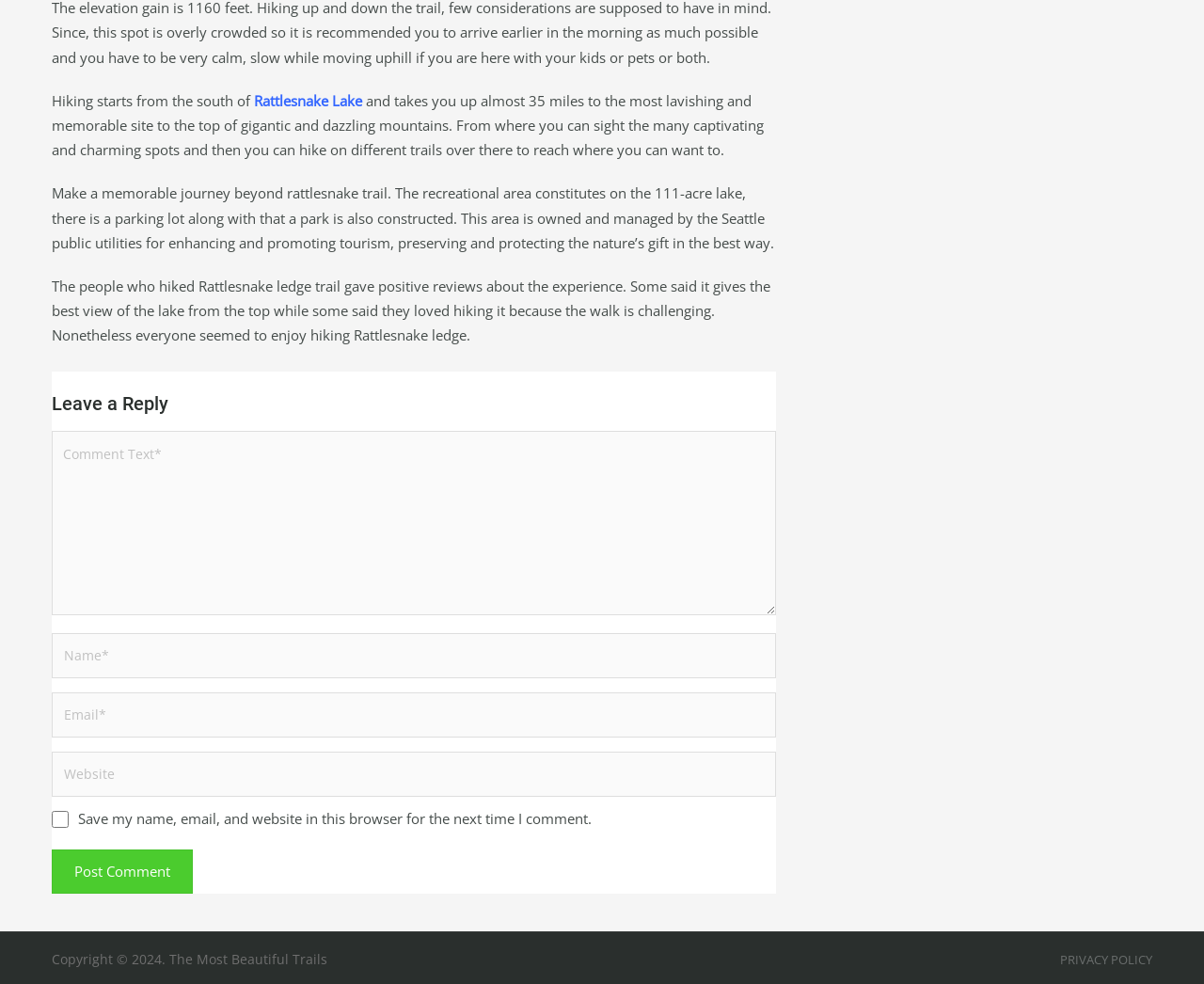Find the bounding box coordinates for the HTML element described in this sentence: "Contact". Provide the coordinates as four float numbers between 0 and 1, in the format [left, top, right, bottom].

None